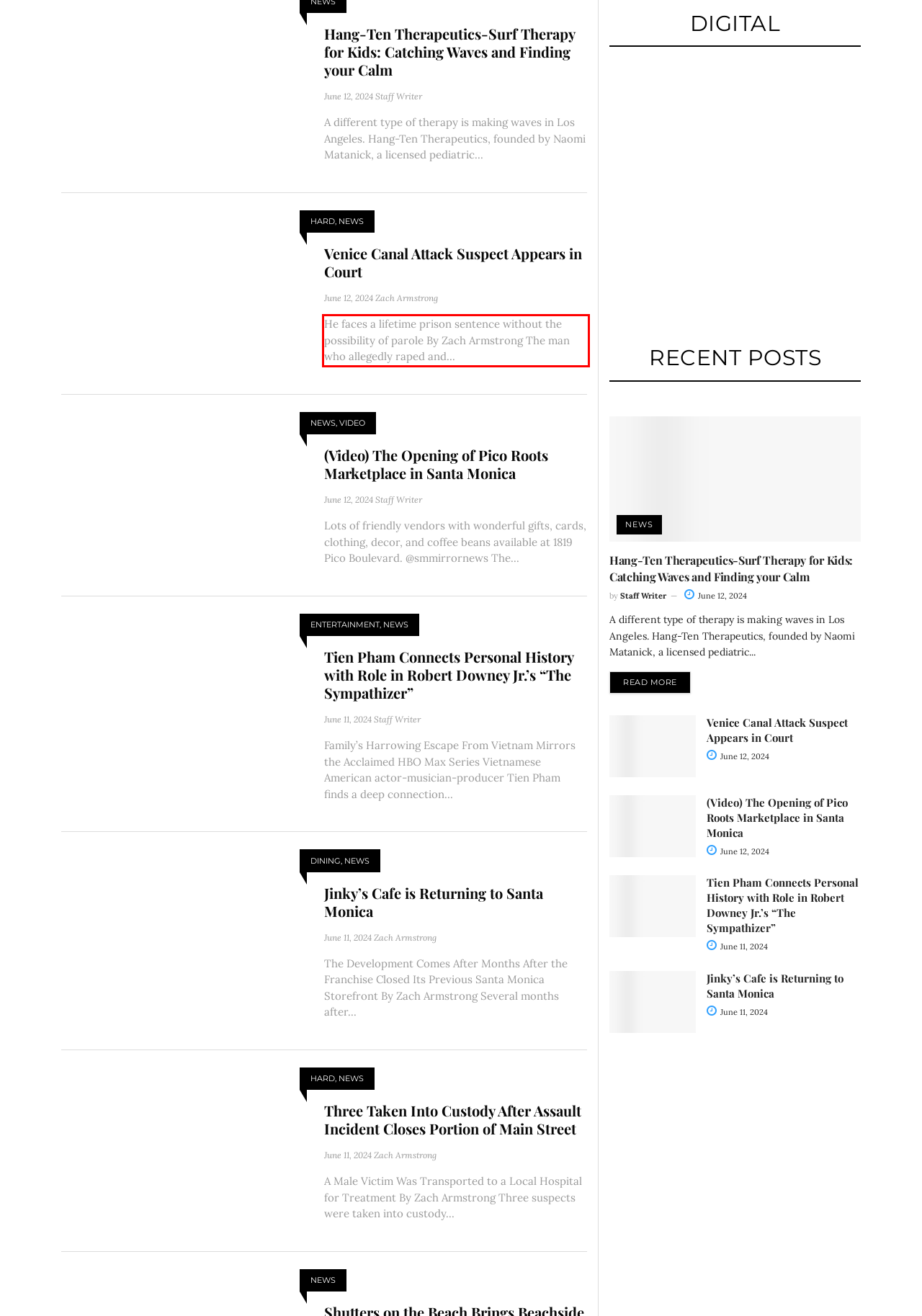You have a screenshot of a webpage with a red bounding box. Use OCR to generate the text contained within this red rectangle.

He faces a lifetime prison sentence without the possibility of parole By Zach Armstrong The man who allegedly raped and...